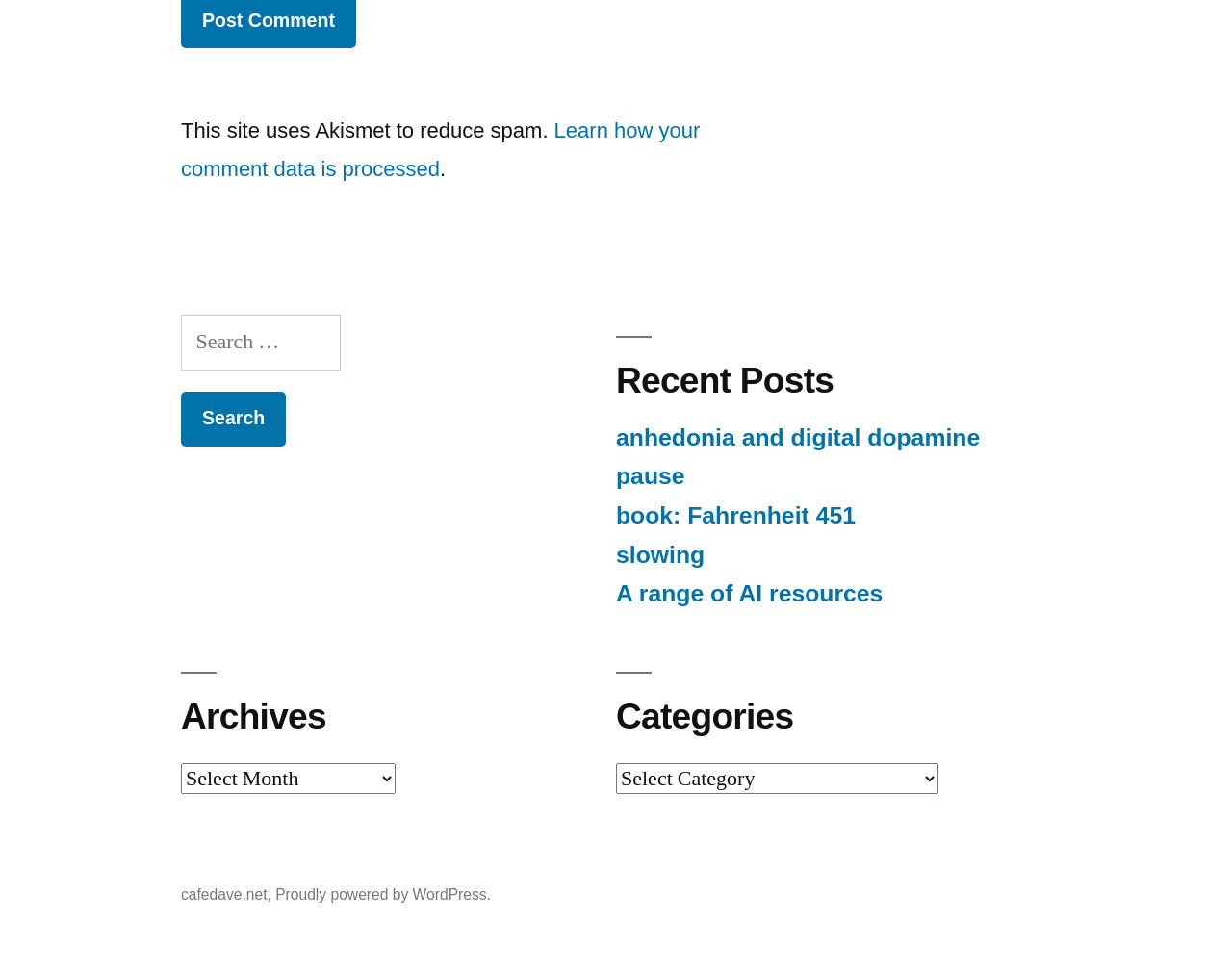Please find the bounding box coordinates of the element that you should click to achieve the following instruction: "Choose categories". The coordinates should be presented as four float numbers between 0 and 1: [left, top, right, bottom].

[0.5, 0.785, 0.762, 0.817]